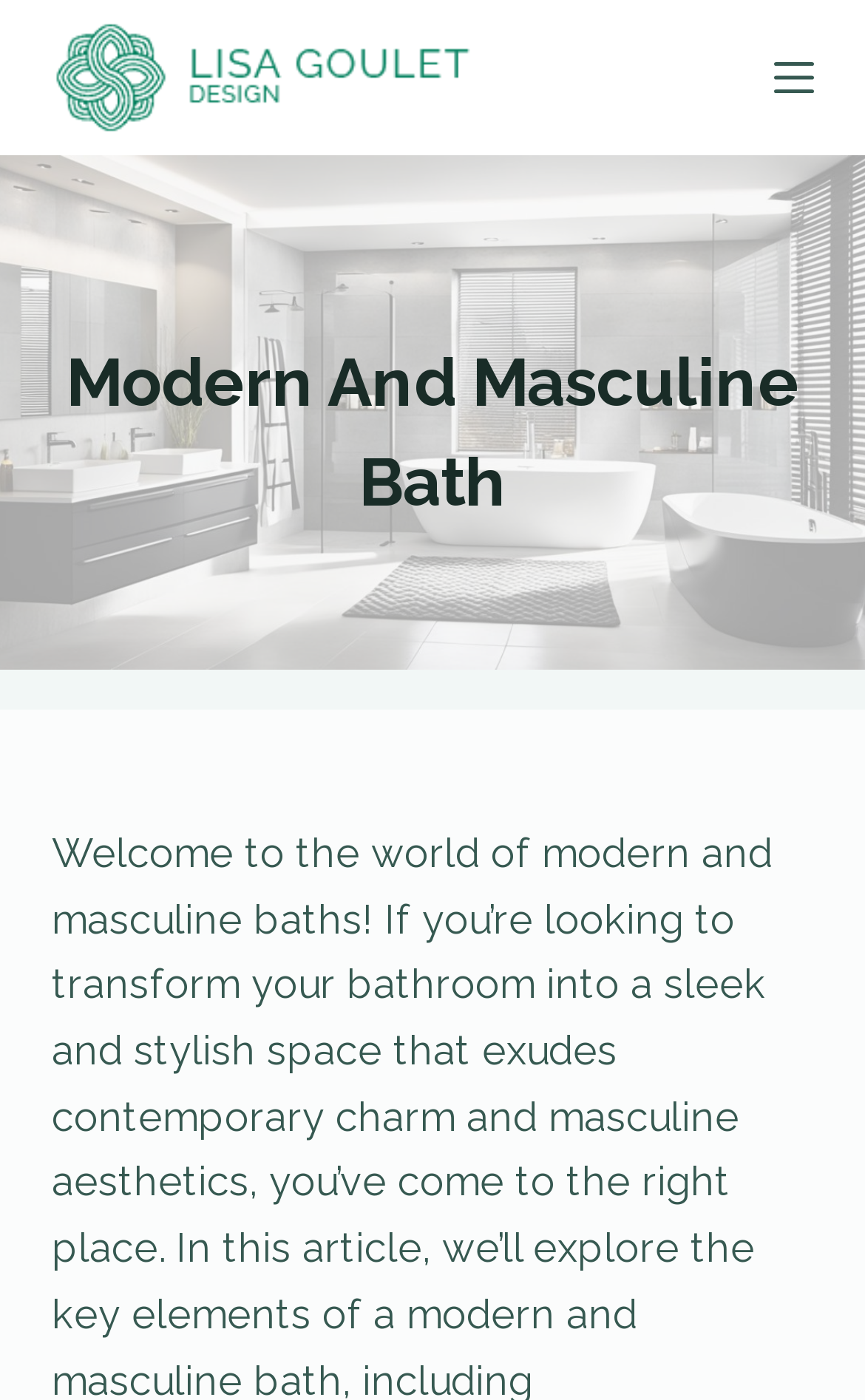Using the provided element description, identify the bounding box coordinates as (top-left x, top-left y, bottom-right x, bottom-right y). Ensure all values are between 0 and 1. Description: Menu

[0.894, 0.041, 0.94, 0.07]